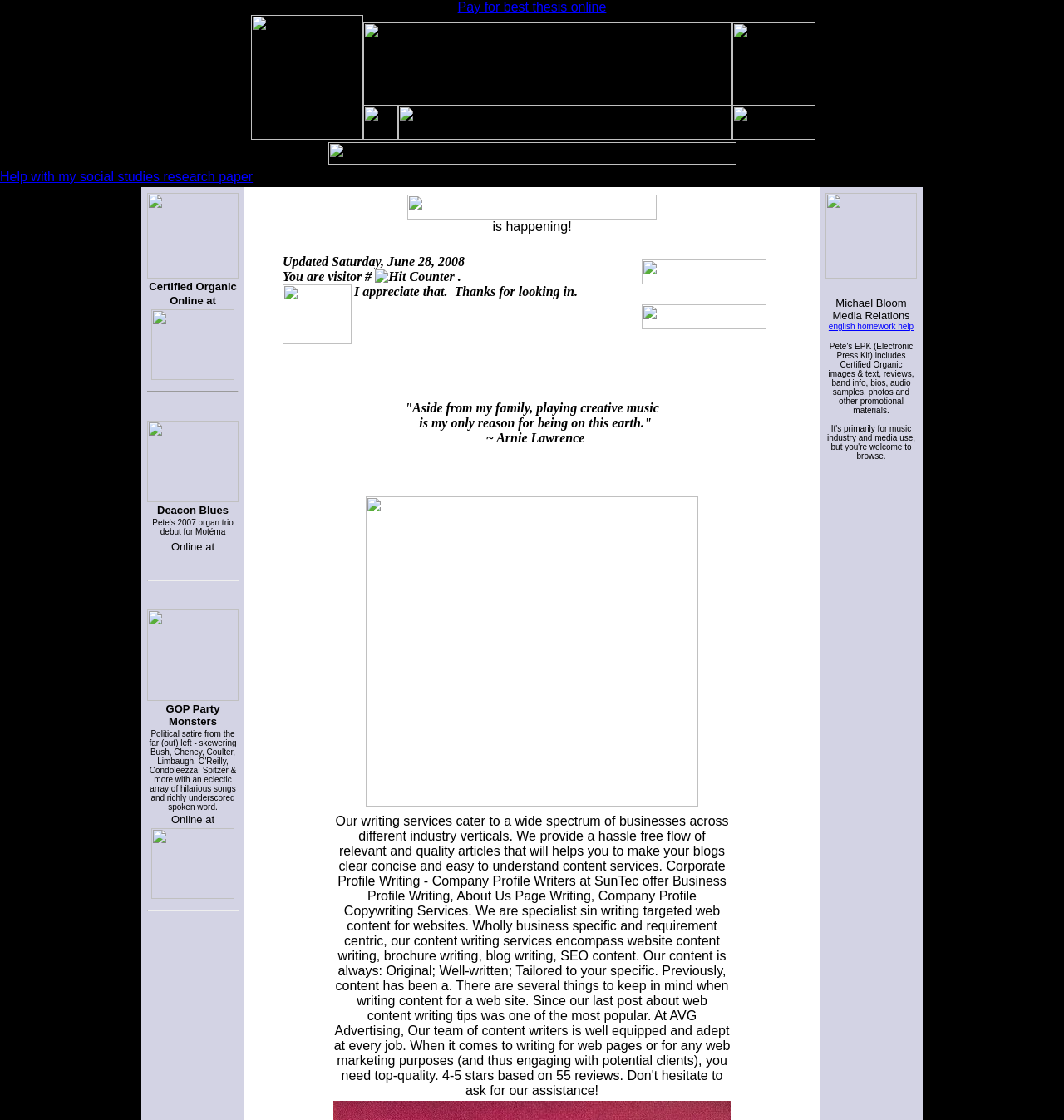Provide the bounding box coordinates of the HTML element described by the text: "Pay for best thesis online".

[0.43, 0.0, 0.57, 0.013]